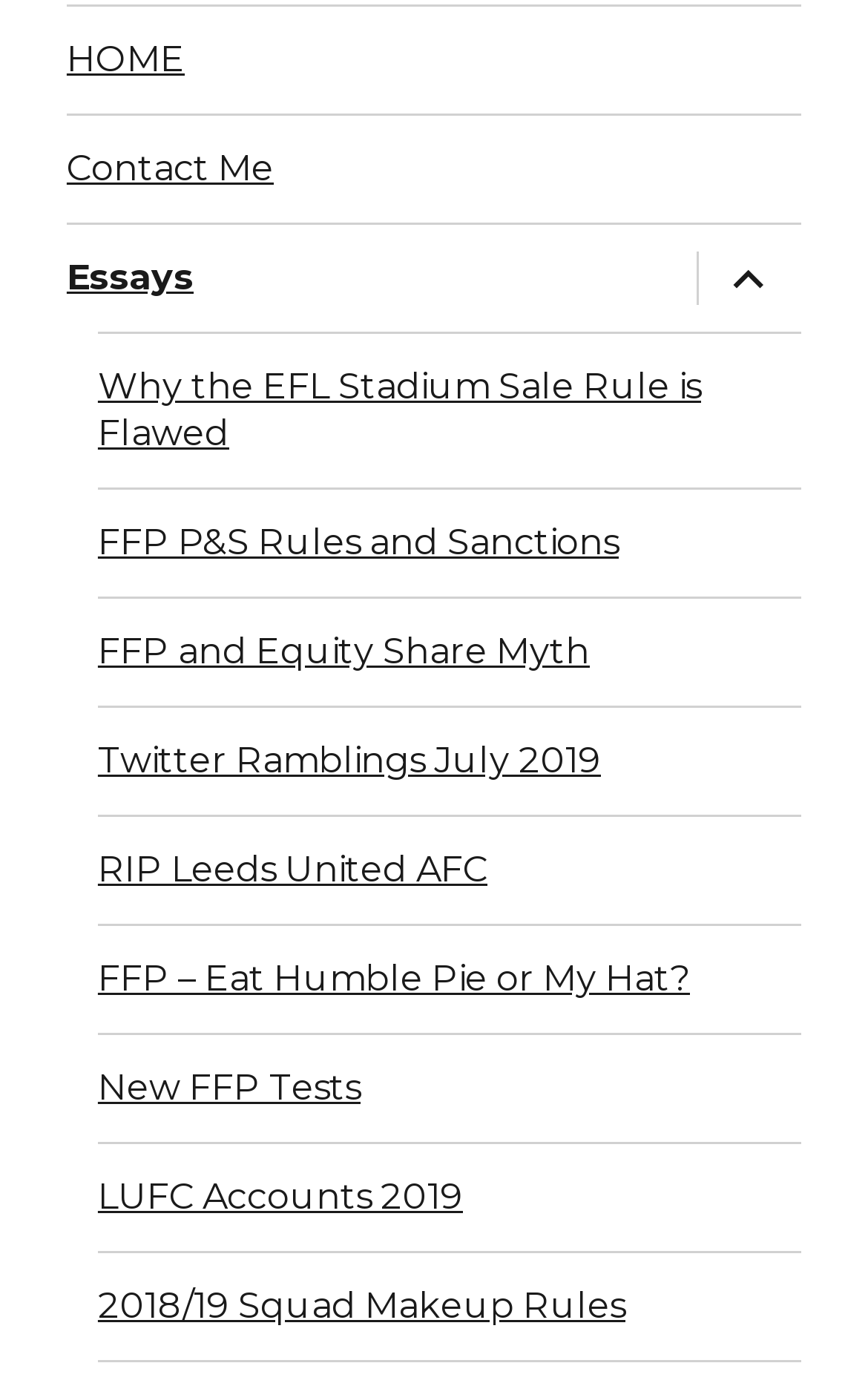Please answer the following question using a single word or phrase: 
What is the purpose of the button with a uf432 icon?

expand child menu